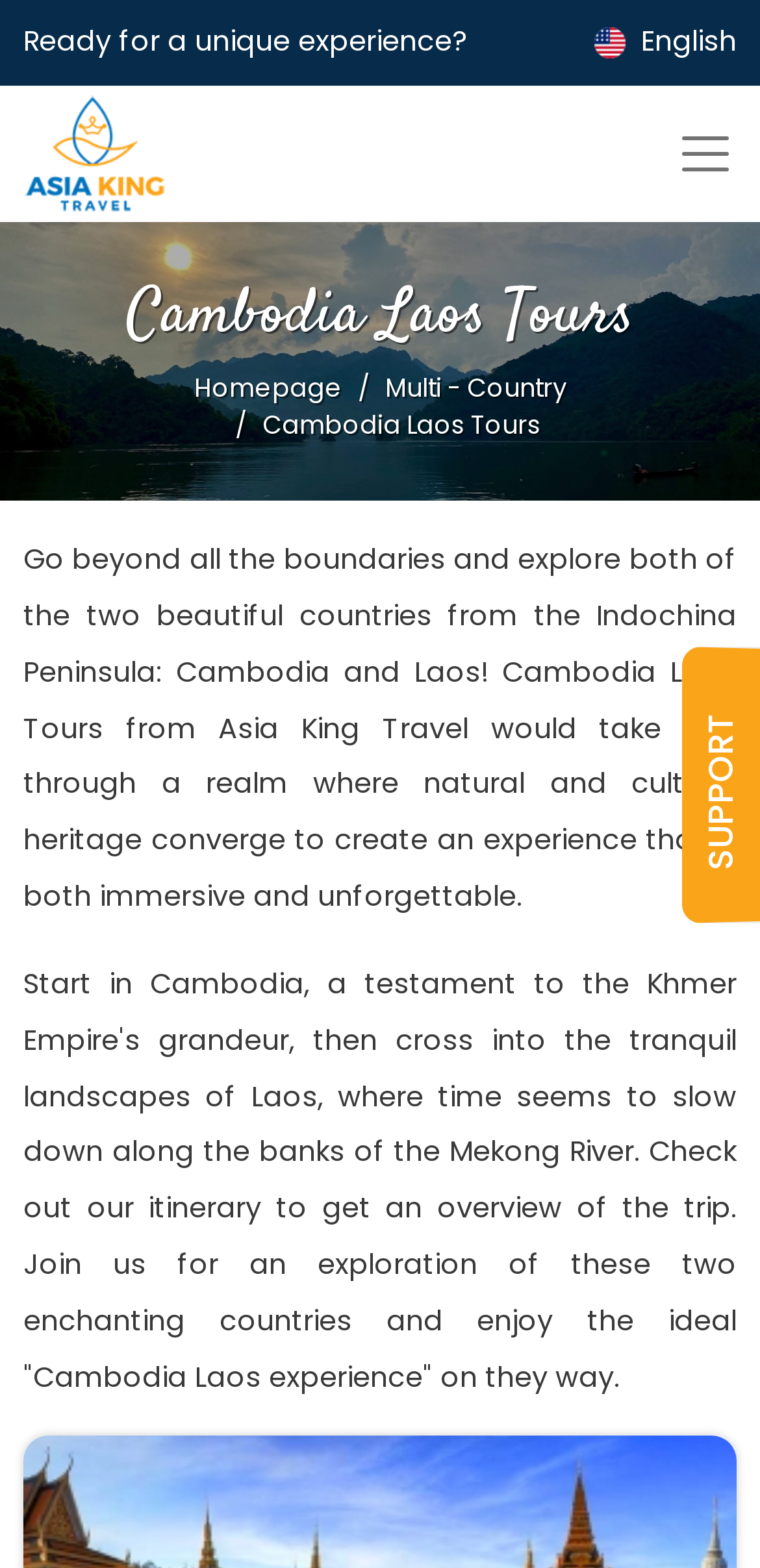Offer a meticulous description of the webpage's structure and content.

The webpage is about Cambodia Laos Tours from Asia King Travel, with a focus on exploring the beauty of Cambodia and Laos. At the top, there is a static text "Ready for a unique experience?" followed by an image of the English flag. Below this, there is a link and a button, with the button controlling an offcanvas navigation bar.

The main heading "Cambodia Laos Tours" is prominently displayed, accompanied by a navigation breadcrumb with links to the homepage and multi-country tours. Below this, there is a large banner image that spans the entire width of the page.

The main content of the page is divided into two paragraphs. The first paragraph describes the tour, inviting users to explore the natural and cultural heritage of Cambodia and Laos. The second paragraph provides more details about the tour, mentioning the itinerary and the experience of traveling through these two countries.

At the bottom of the page, there is a static text "SUPPORT" positioned at the right corner. Overall, the webpage has a clean layout with a focus on showcasing the beauty of Cambodia and Laos, and providing information about the tour.